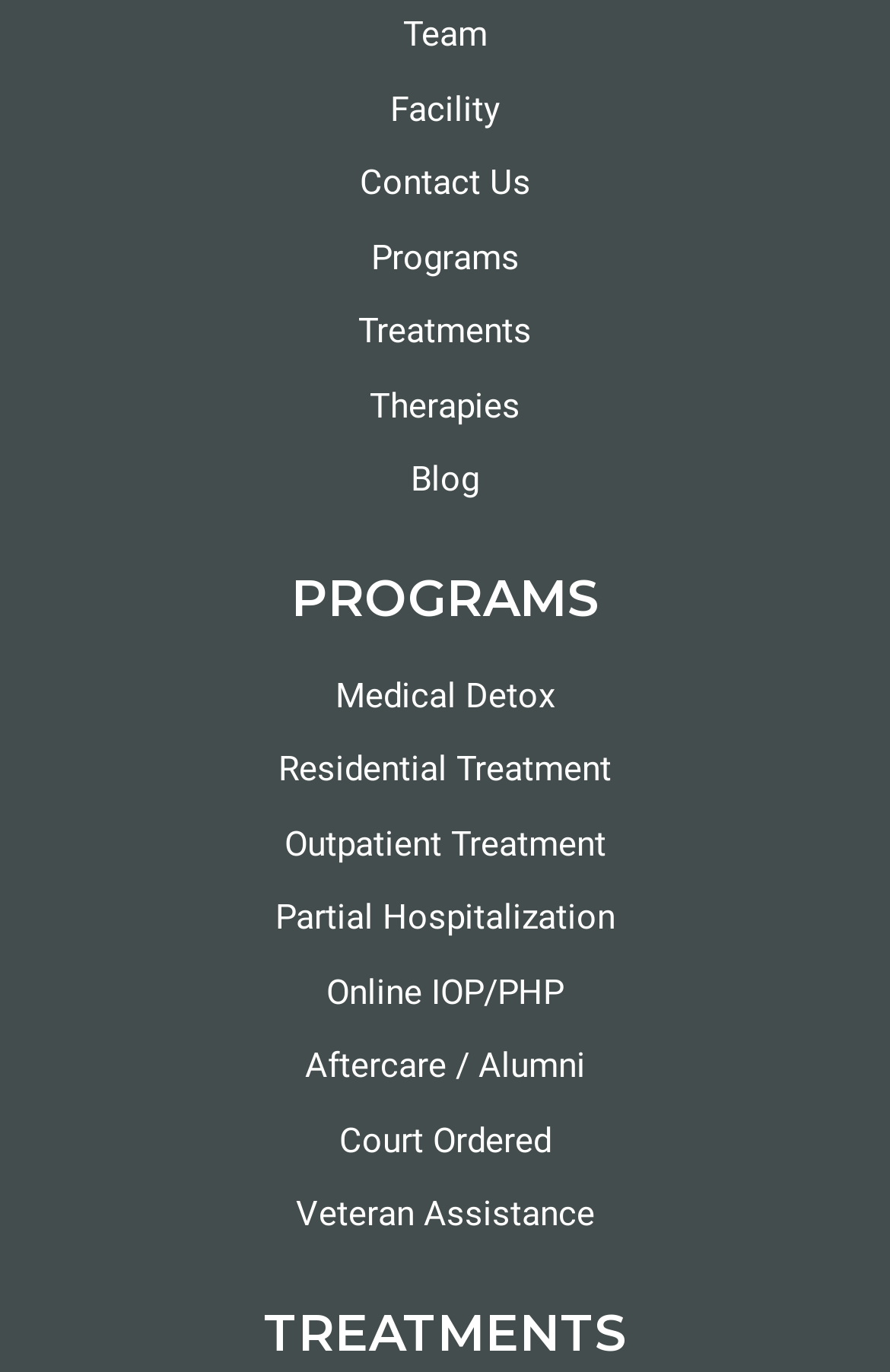Provide the bounding box coordinates of the area you need to click to execute the following instruction: "view Programs".

[0.051, 0.169, 0.949, 0.206]